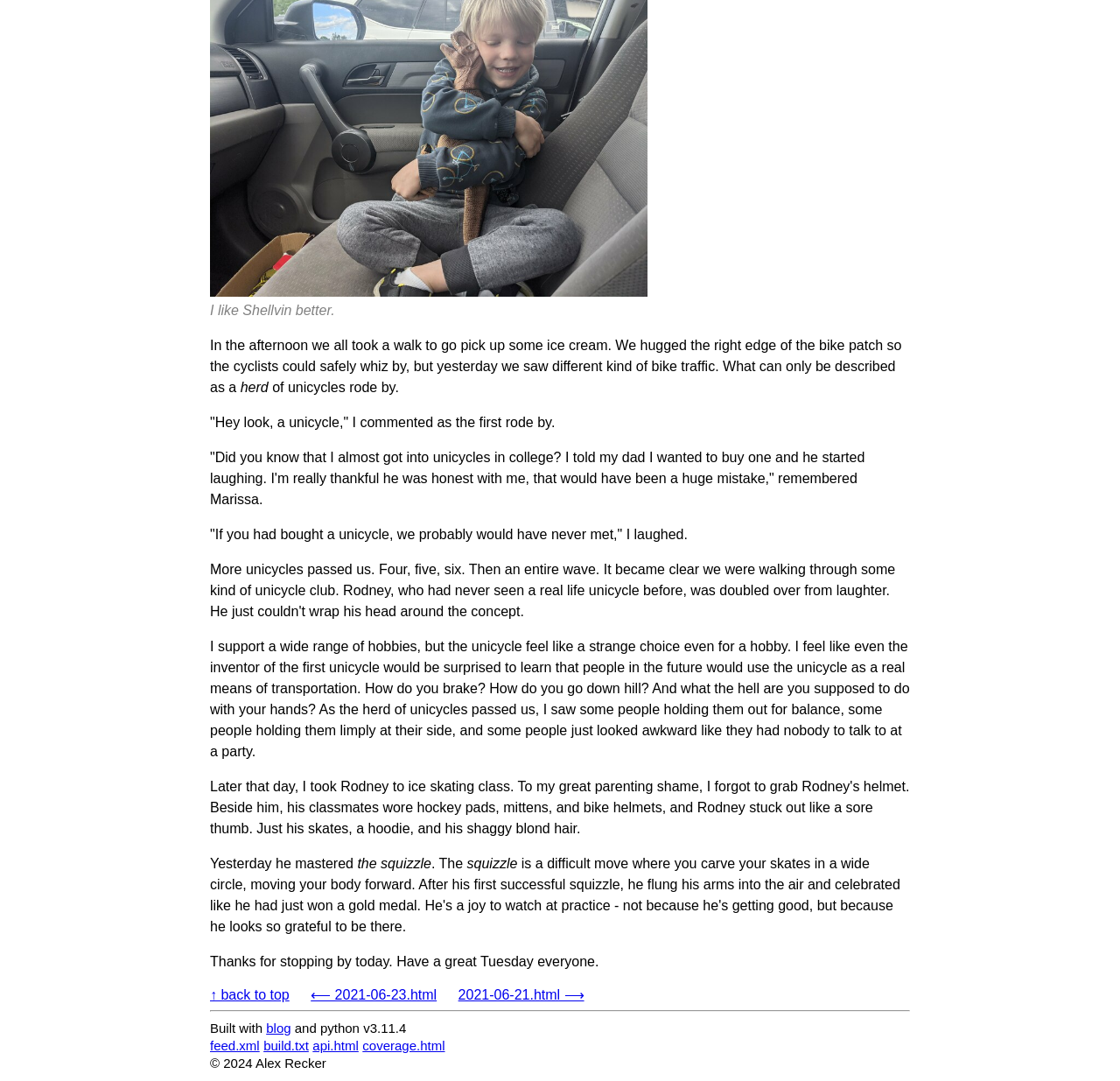Give a one-word or short phrase answer to this question: 
What is the date of the previous article?

2021-06-23